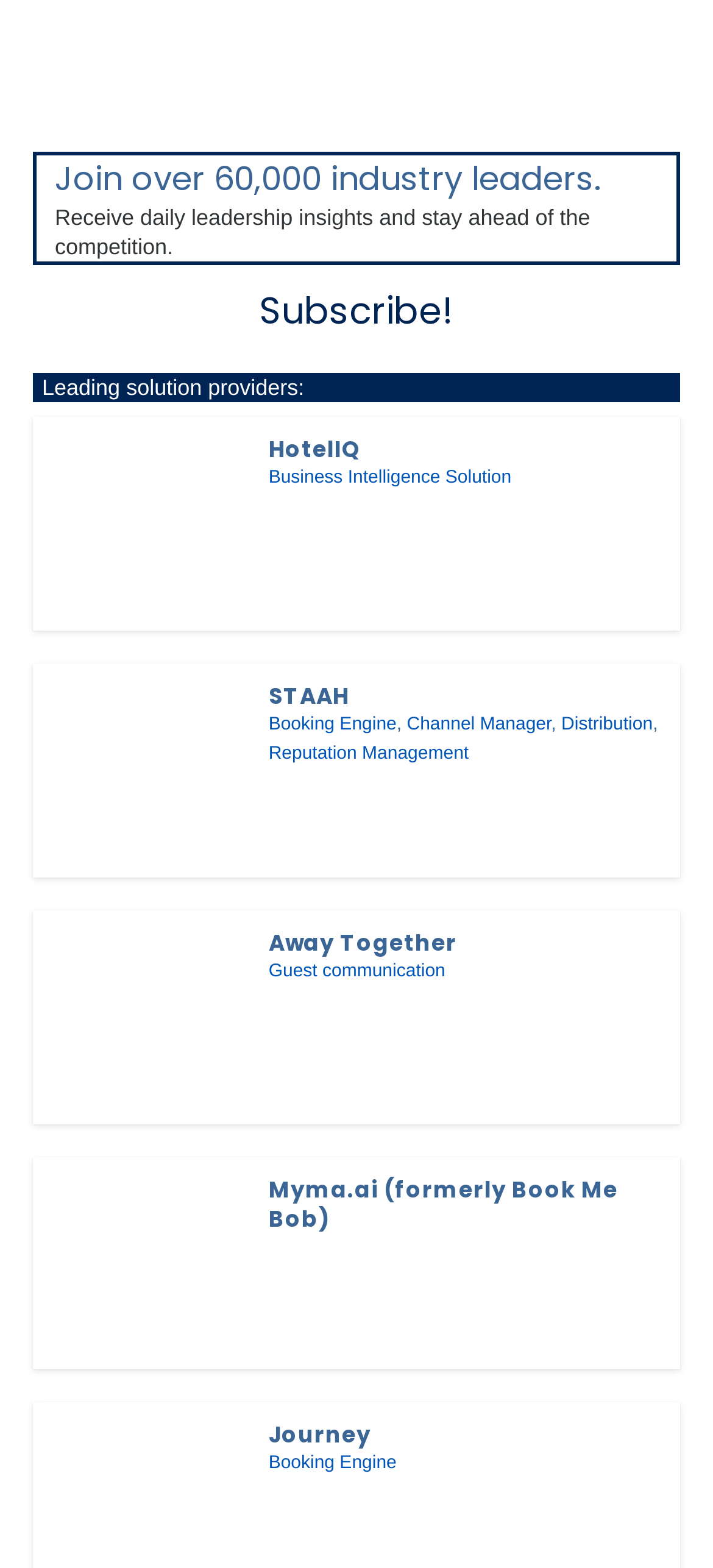Identify the bounding box of the HTML element described as: "Subscribe!".

[0.364, 0.182, 0.636, 0.215]